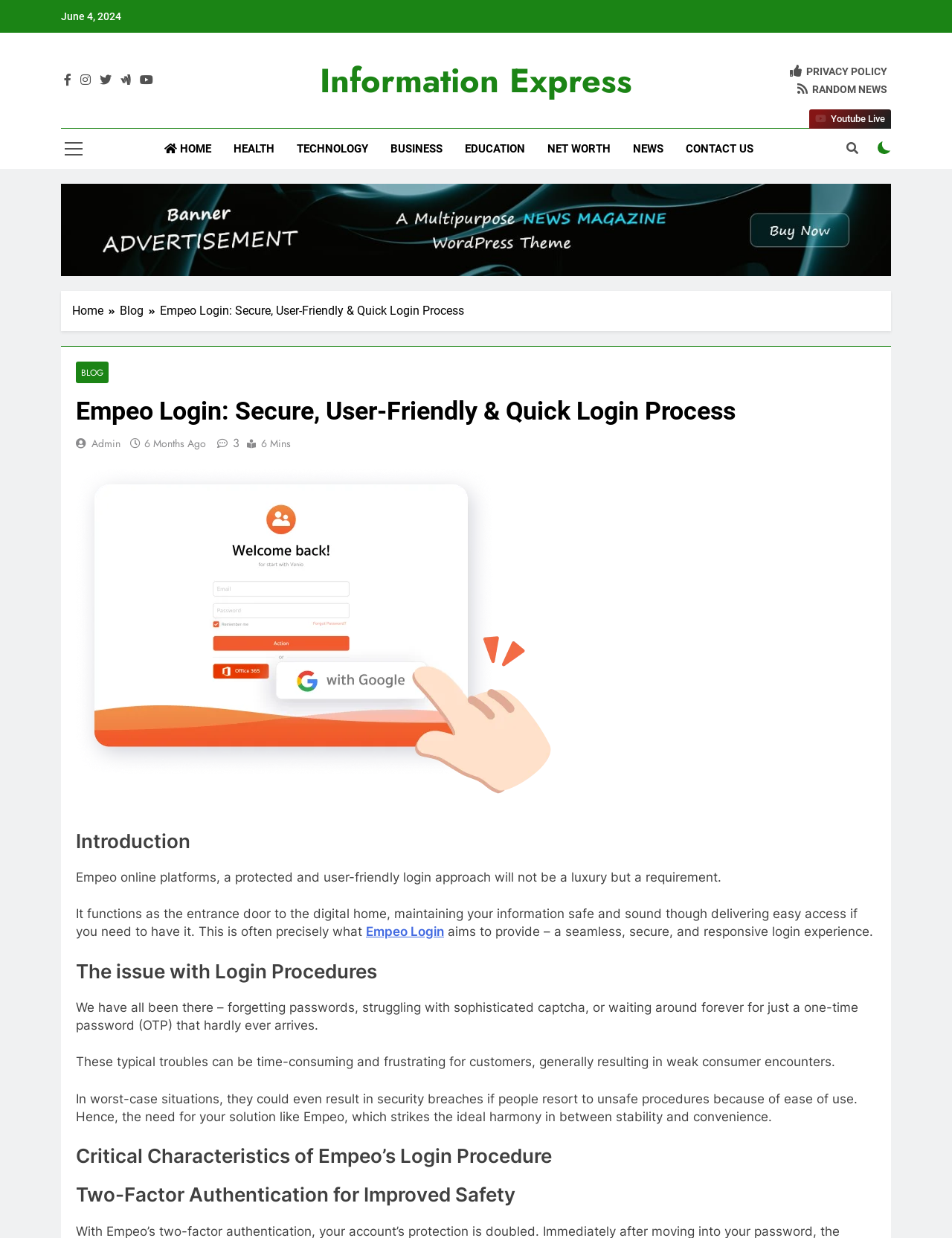What is the date displayed on the webpage?
Deliver a detailed and extensive answer to the question.

The date is displayed at the top of the webpage, in the format 'June 4, 2024', which can be found in the StaticText element with bounding box coordinates [0.064, 0.008, 0.127, 0.018].